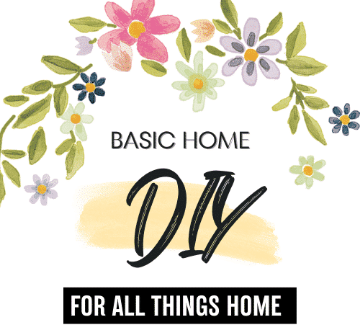Provide a brief response to the question below using a single word or phrase: 
What is the focus of the 'Basic Home DIY' website?

A wide array of home-related ideas and projects